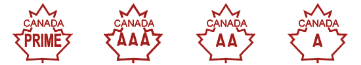Offer a detailed explanation of the image's components.

The image features the Canada Beef Grade Stamps, which are essential indicators used to signify the quality of beef in Canada. Displayed prominently are four distinct grades: "CANADA PRIME," "CANADA AAA," "CANADA AA," and "CANADA A." Each stamp is enclosed within a stylized maple leaf, symbolizing Canadian beef standards and the nation’s agricultural heritage. These grading marks help consumers and industry professionals identify the quality and yield characteristics of beef products, ensuring they meet established standards set by the Canadian Beef Grading Agency (CBGA).